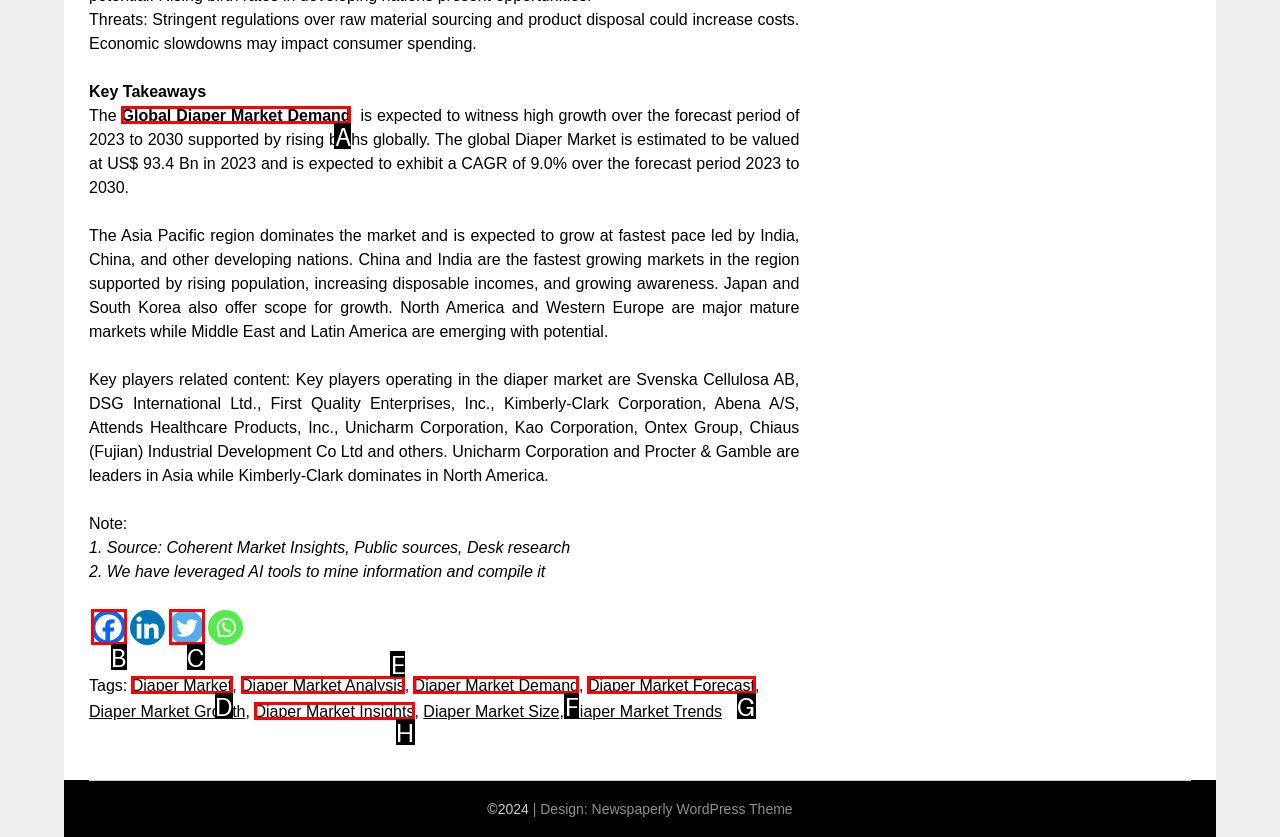Select the letter that corresponds to the description: Global Diaper Market Demand. Provide your answer using the option's letter.

A